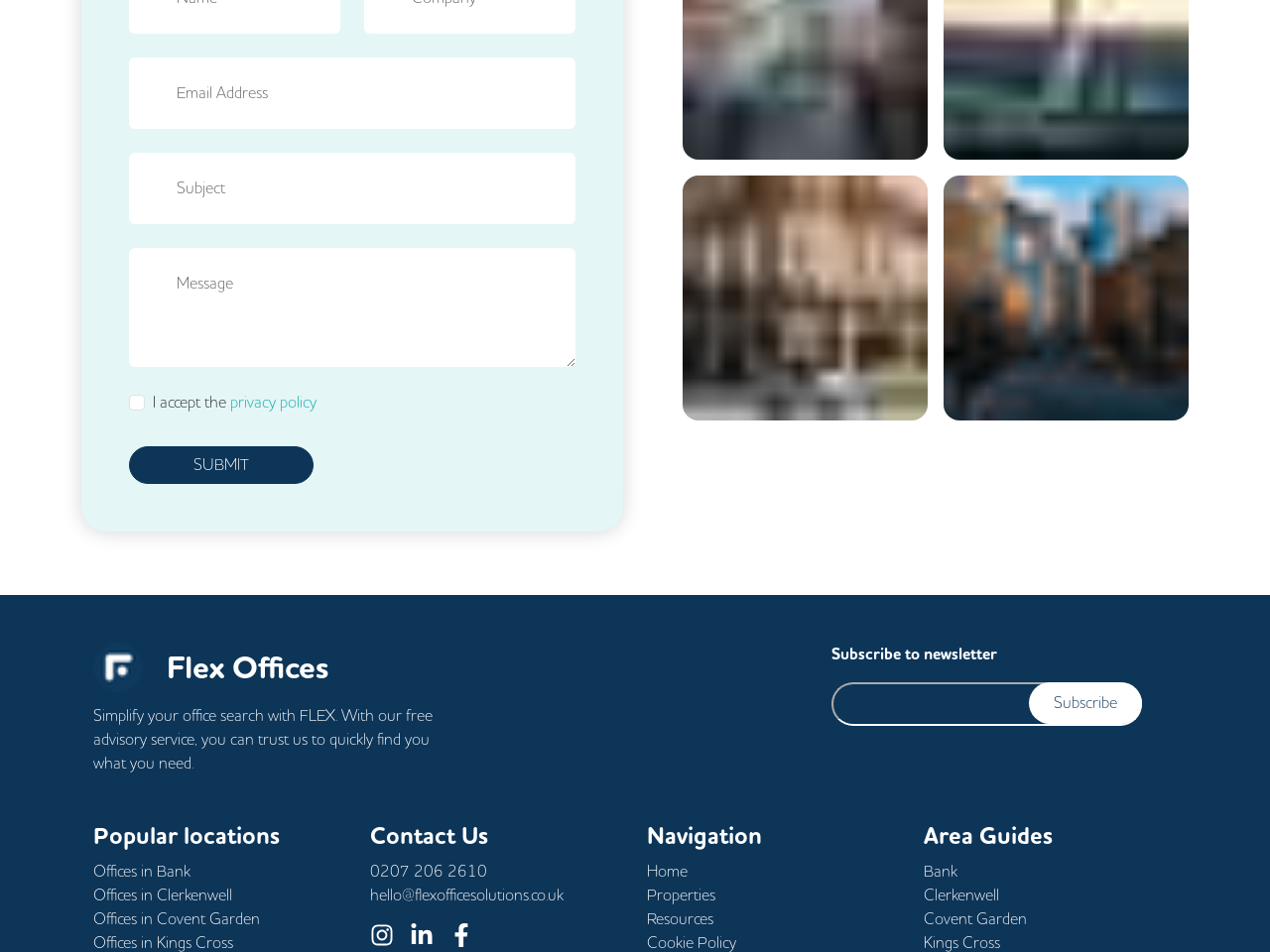Answer the question with a brief word or phrase:
What is the purpose of the form on this webpage?

Contact Us